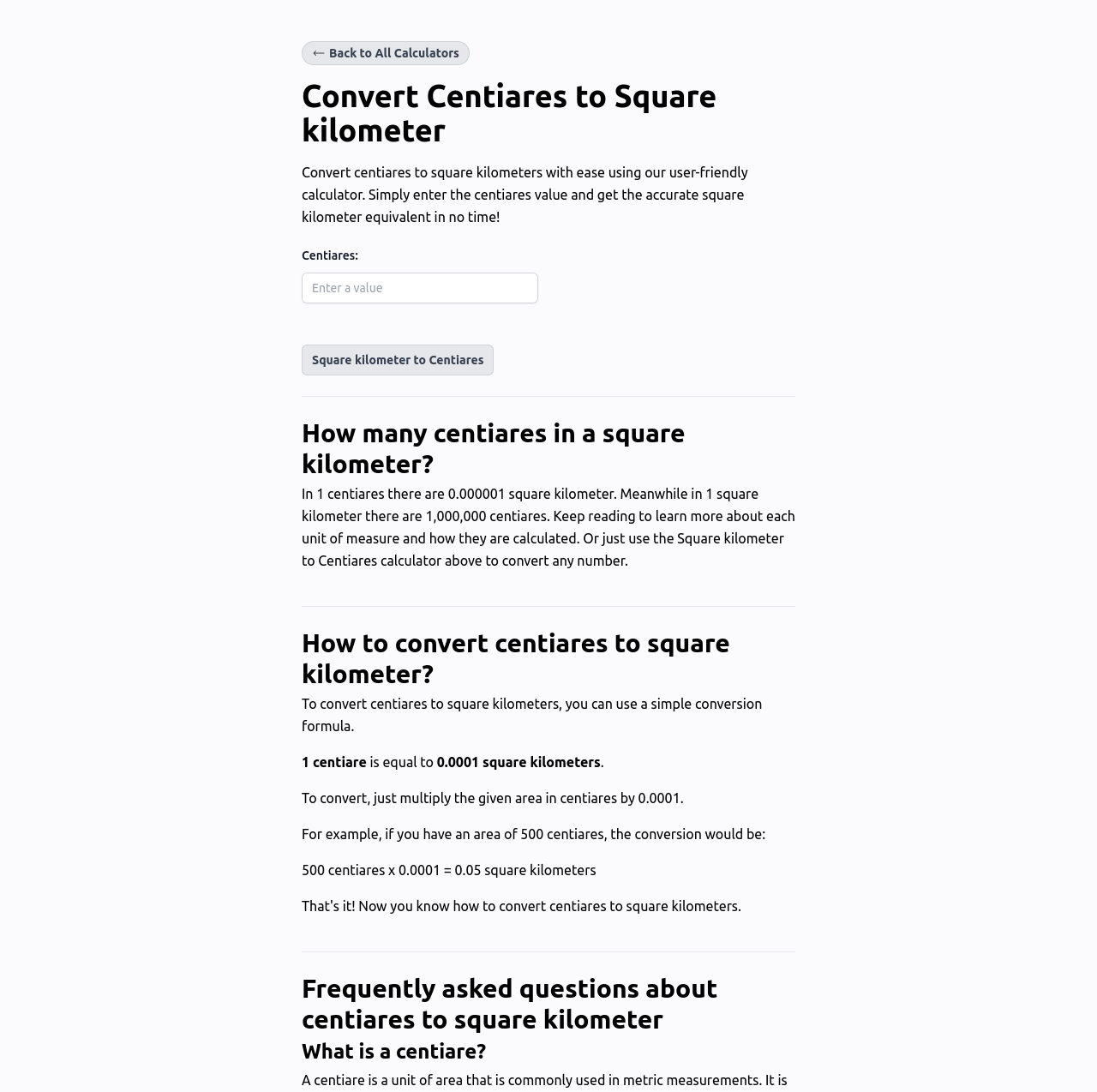Determine the primary headline of the webpage.

Convert Centiares to Square kilometer